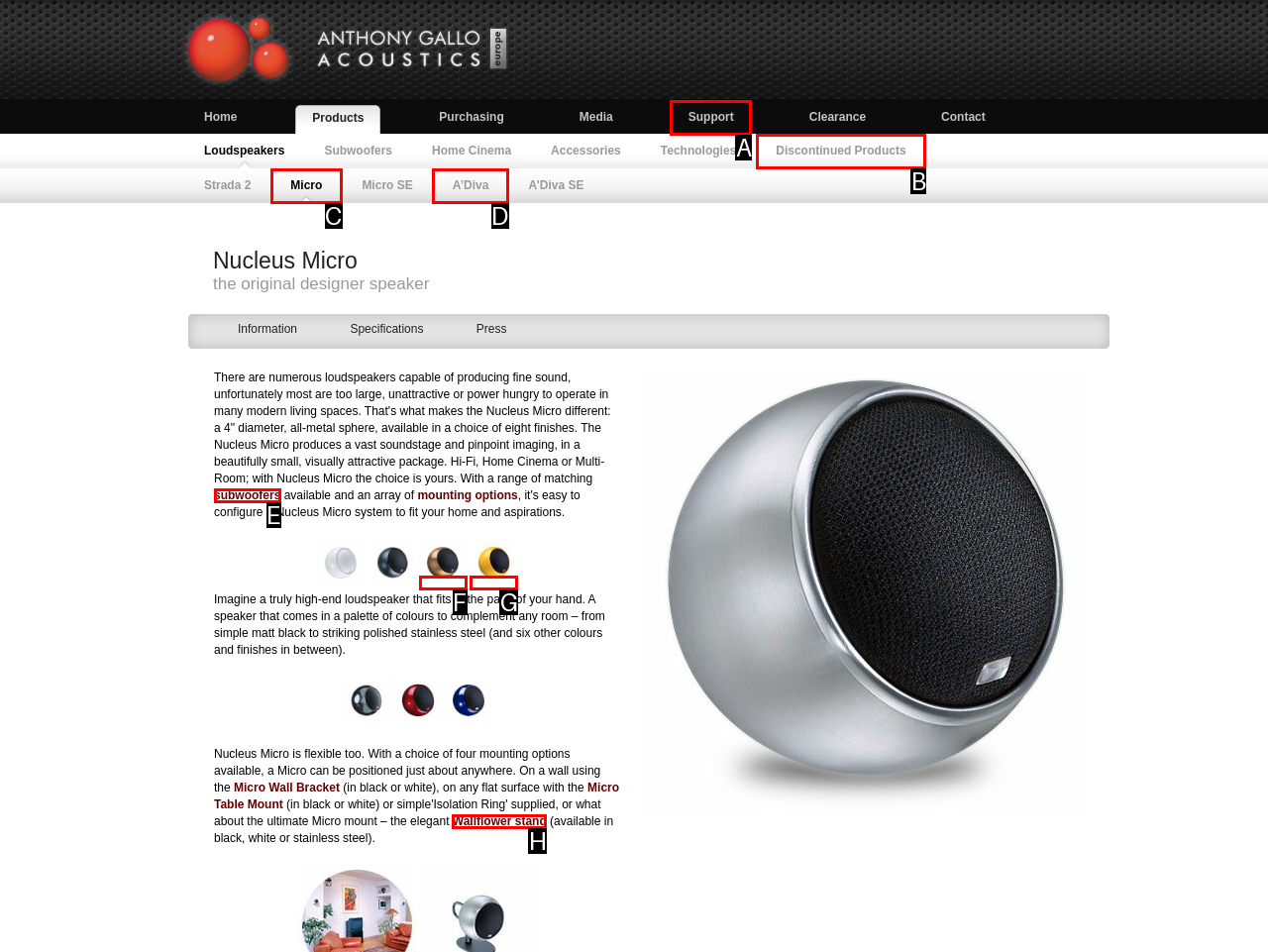Select the letter that corresponds to the description: A’Diva. Provide your answer using the option's letter.

D